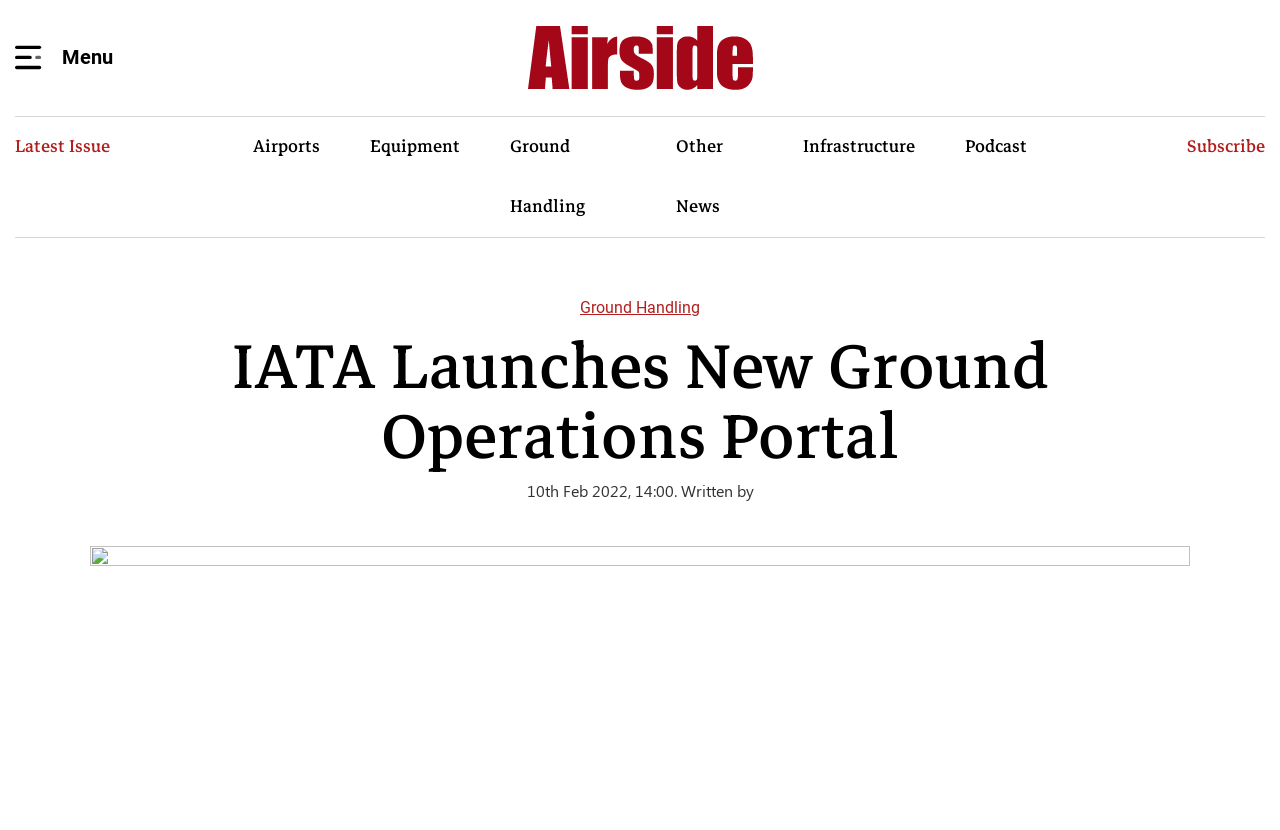What is the name of the portal launched by IATA?
Based on the image content, provide your answer in one word or a short phrase.

IGOM Portal